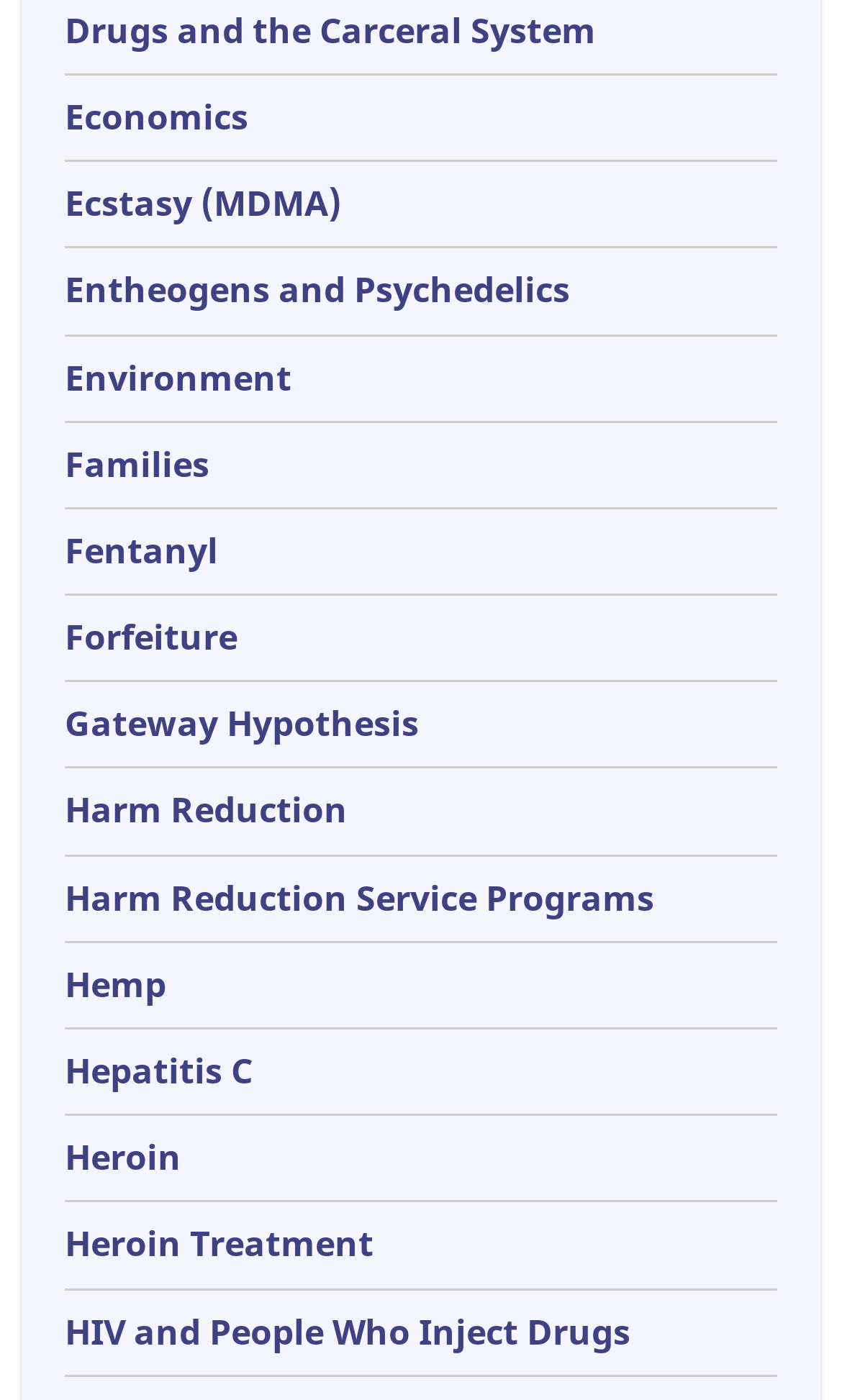Give a concise answer of one word or phrase to the question: 
What is the last topic listed?

HIV and People Who Inject Drugs